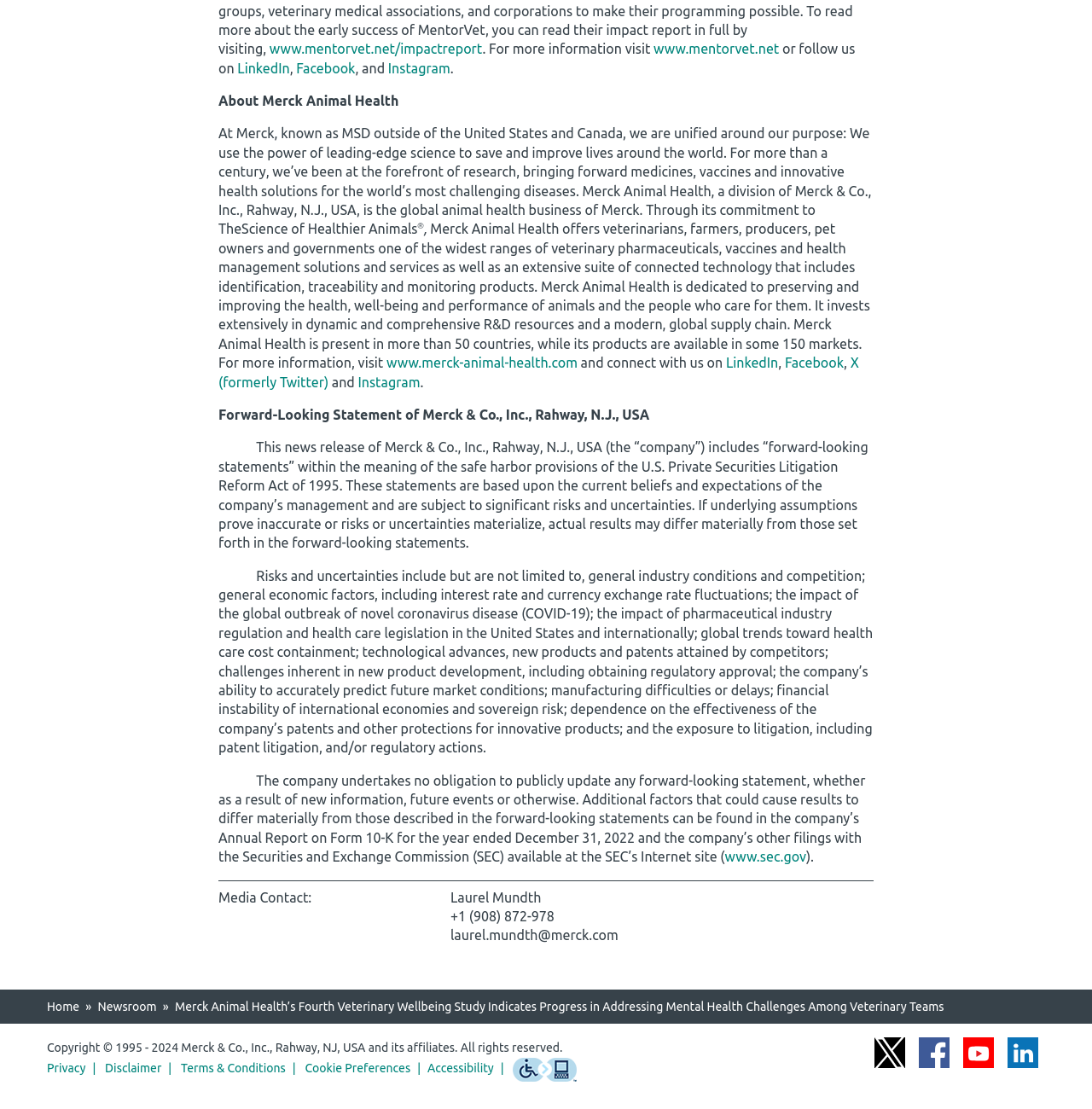Please give a one-word or short phrase response to the following question: 
How many countries is Merck Animal Health present in?

More than 50